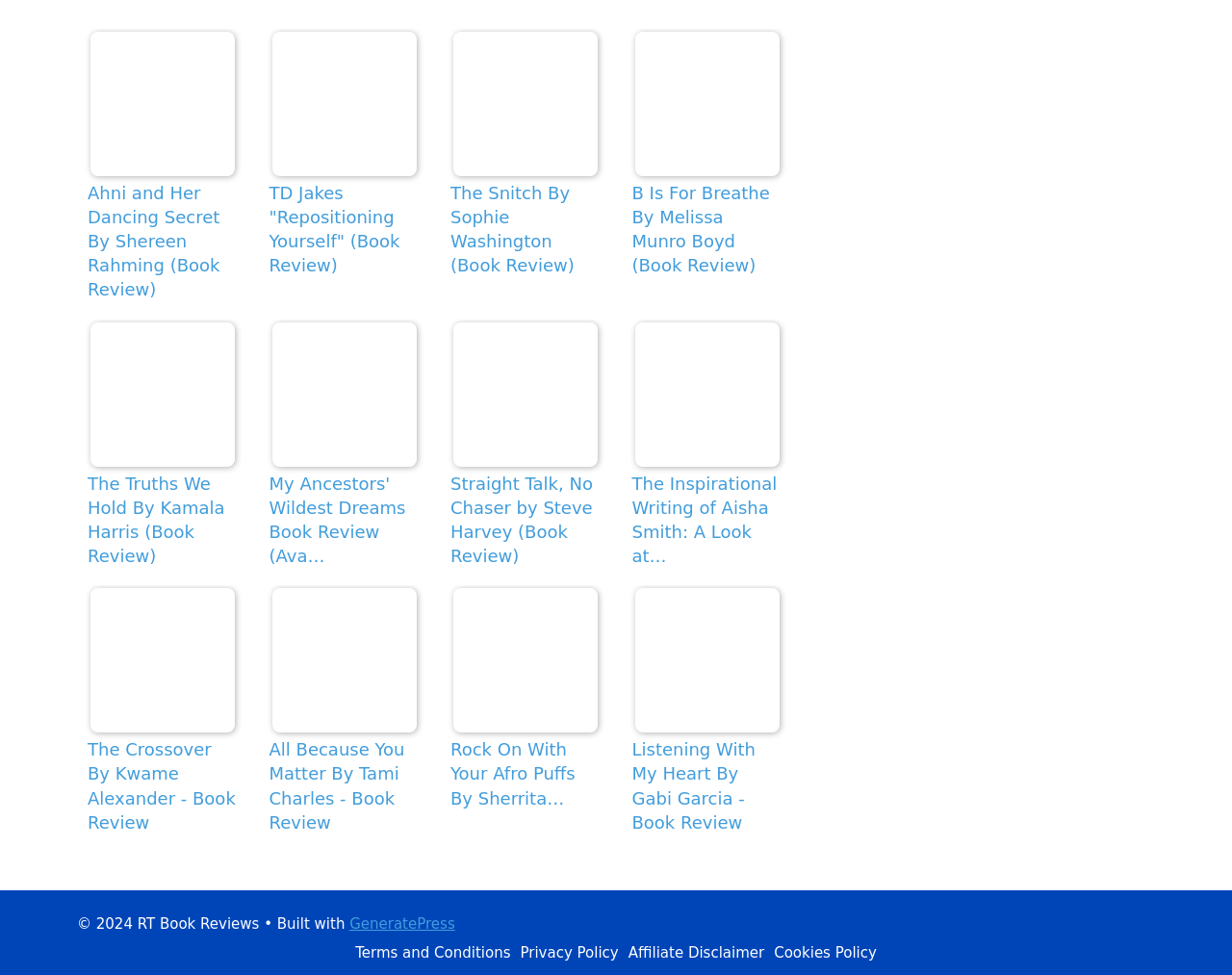Determine the bounding box coordinates of the clickable region to follow the instruction: "Read book review of My Ancestors' Wildest Dreams".

[0.21, 0.327, 0.349, 0.591]